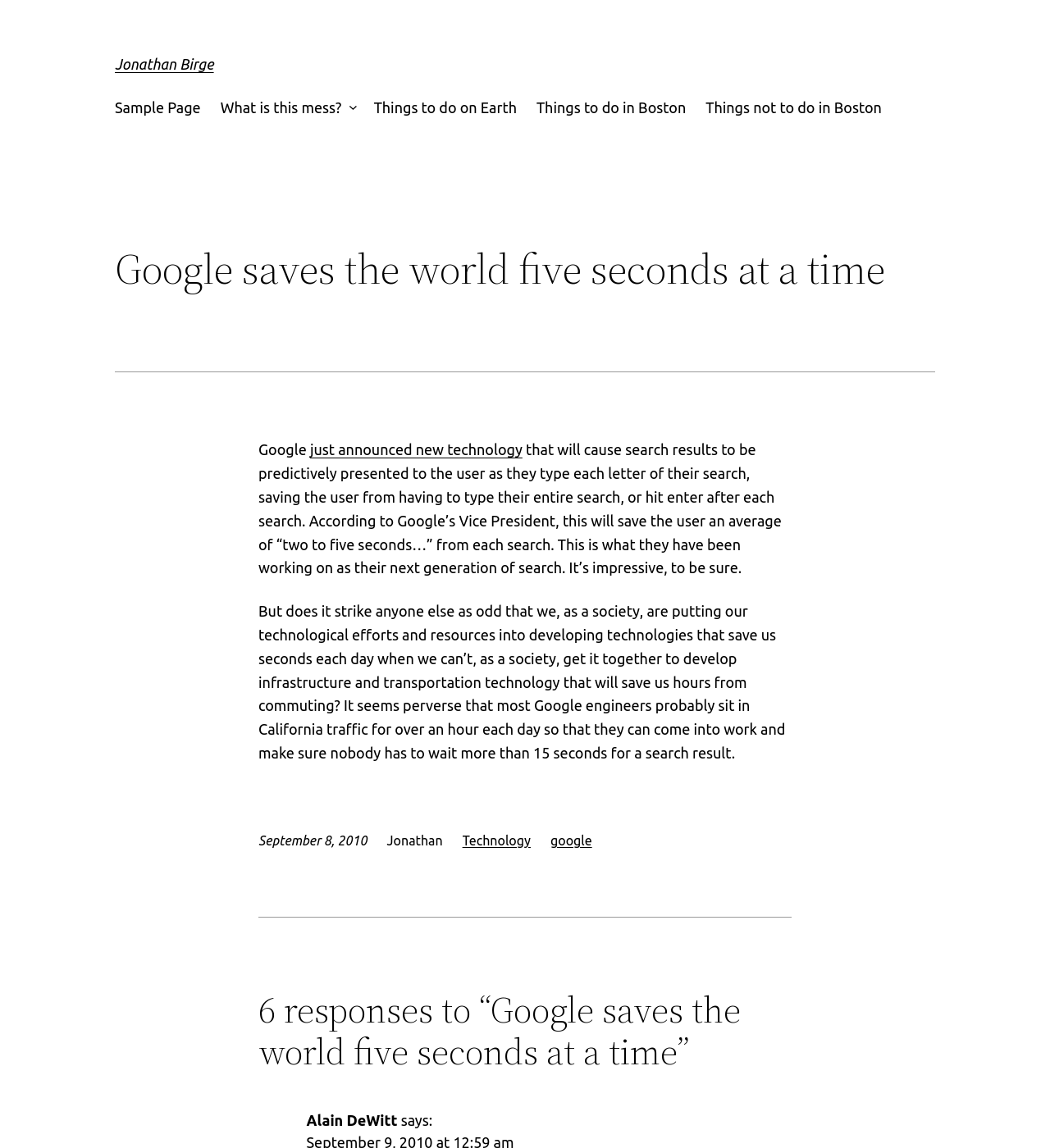Construct a thorough caption encompassing all aspects of the webpage.

The webpage appears to be a blog post or article written by Jonathan Birge. At the top, there is a heading with the author's name, "Jonathan Birge", which is also a link. To the right of the author's name, there is a menu with several links, including "Sample Page", "What is this mess?", "Things to do on Earth", "Things to do in Boston", and "Things not to do in Boston".

Below the menu, there is a main heading that reads "Google saves the world five seconds at a time". This is followed by a horizontal separator line. The main content of the article begins below the separator line, discussing Google's new technology that predicts search results as users type, saving them an average of two to five seconds per search.

The article continues with a critical tone, questioning the priorities of society in developing technologies that save seconds when more significant issues, such as infrastructure and transportation, remain unsolved. The text is divided into paragraphs, with a timestamp "September 8, 2010" and the author's name "Jonathan" appearing on the right side of the page.

Further down, there are links to categories "Technology" and "google". A horizontal separator line separates the main content from the comments section, which is headed by "6 responses to “Google saves the world five seconds at a time”". The comments section lists the names of commenters, including "Alain DeWitt", along with their comments.